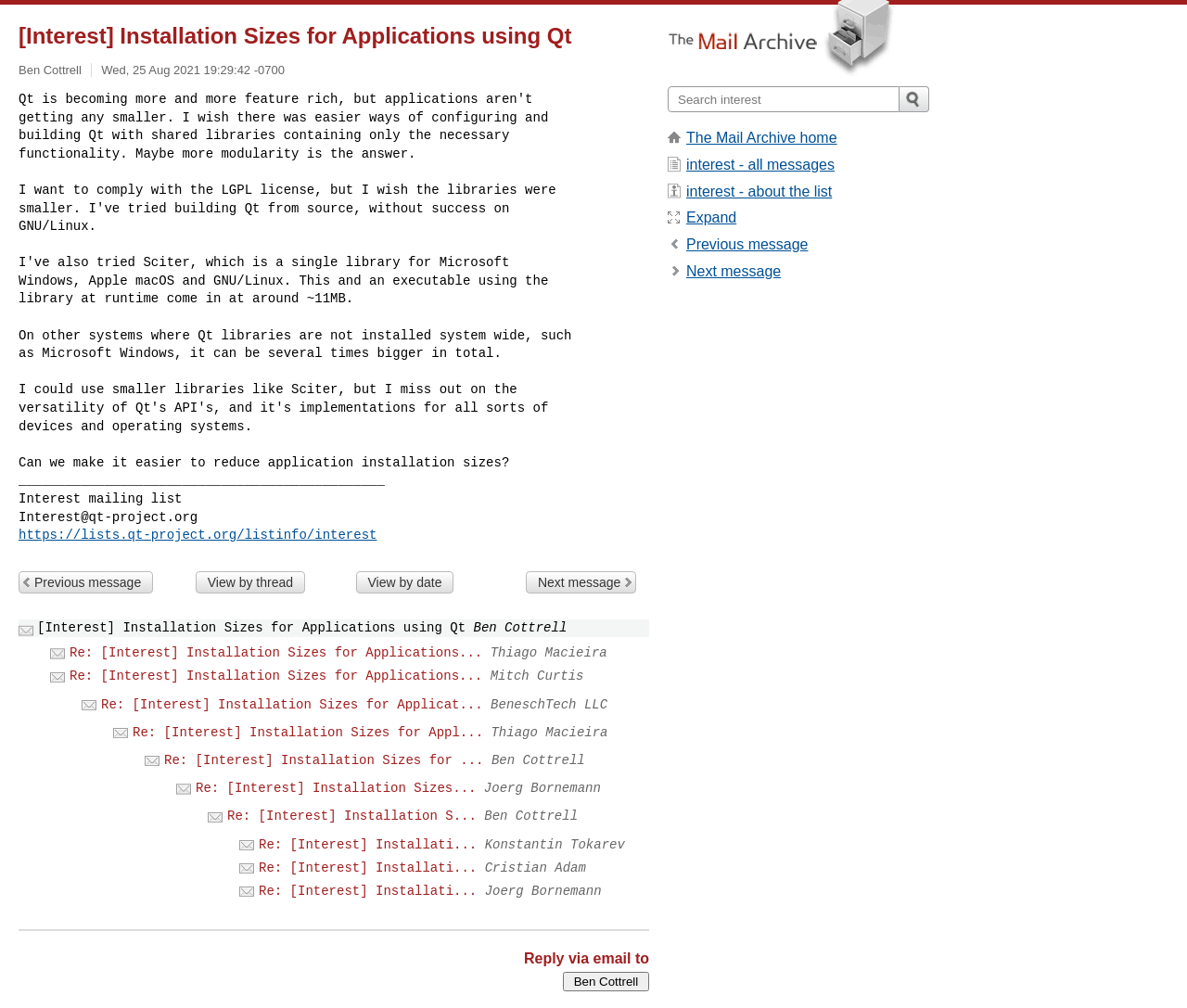Identify and extract the main heading from the webpage.

[Interest] Installation Sizes for Applications using Qt